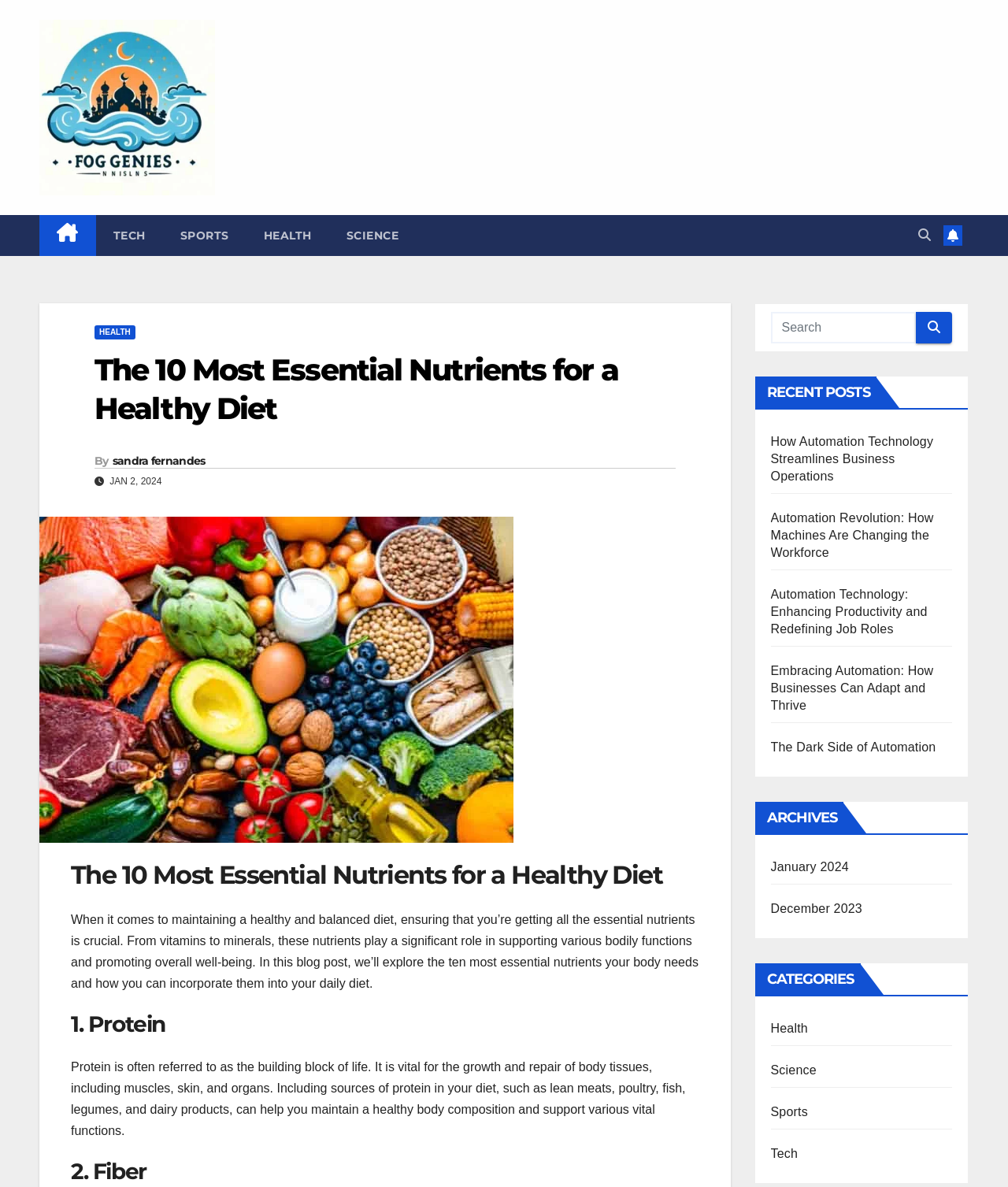Create a detailed summary of all the visual and textual information on the webpage.

The webpage is about the 10 most essential nutrients for a healthy diet. At the top left, there is a logo of "foggeniesinc" with a link to the website. Next to it, there are several links to different categories, including TECH, SPORTS, HEALTH, and SCIENCE. On the top right, there is a button with a search icon and a search box.

Below the top navigation bar, there is a heading that reads "The 10 Most Essential Nutrients for a Healthy Diet" followed by a permalink to the article. The author's name, "Sandra Fernandes", is mentioned below the heading, along with the date "JAN 2, 2024".

The main content of the webpage is an article that discusses the importance of essential nutrients for a healthy diet. The article is divided into sections, each focusing on a specific nutrient, such as protein, fiber, and others. There is an image related to the article at the top, and the text is well-structured with headings and paragraphs.

On the right side of the webpage, there are several sections, including "RECENT POSTS", "ARCHIVES", and "CATEGORIES". The "RECENT POSTS" section lists several article titles related to automation technology, while the "ARCHIVES" section lists links to different months, including January 2024 and December 2023. The "CATEGORIES" section lists links to different categories, including Health, Science, Sports, and Tech.